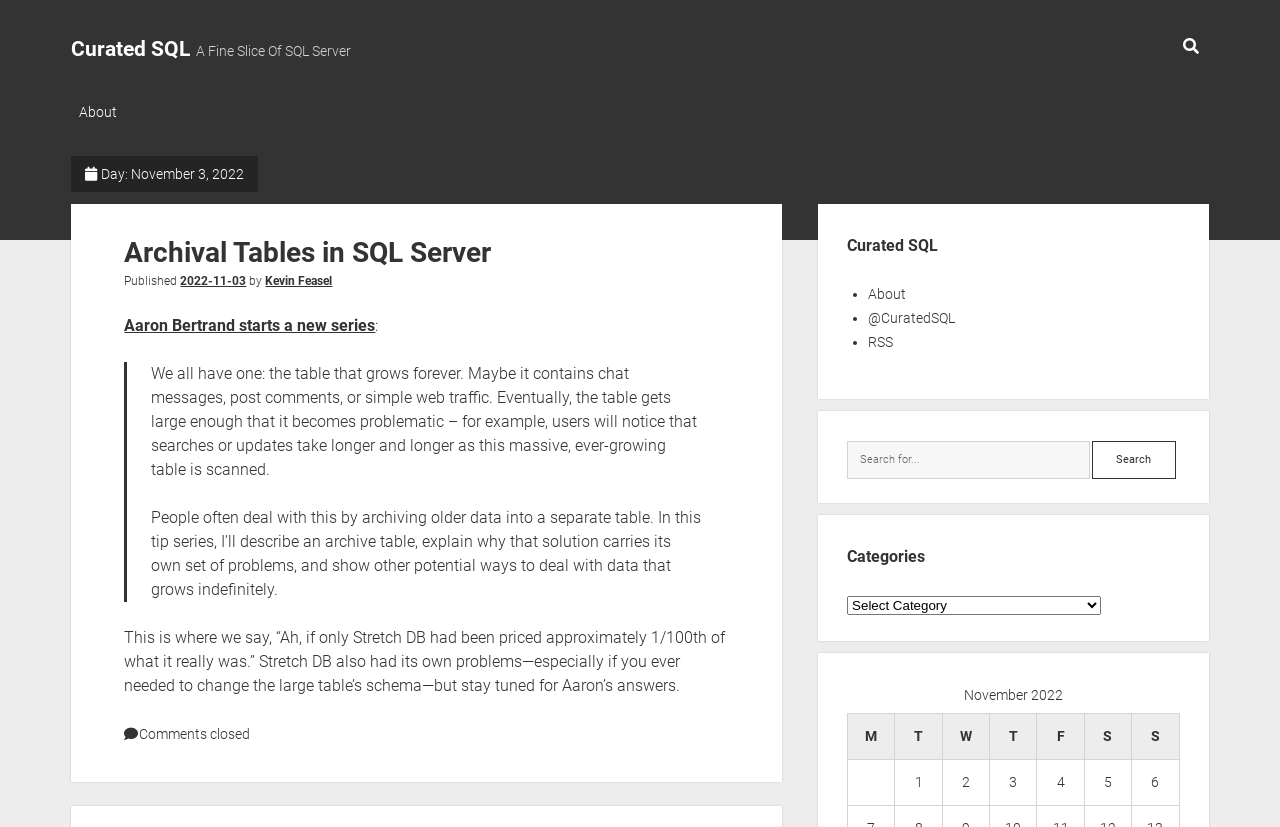Determine the bounding box coordinates for the UI element matching this description: "About Us".

None